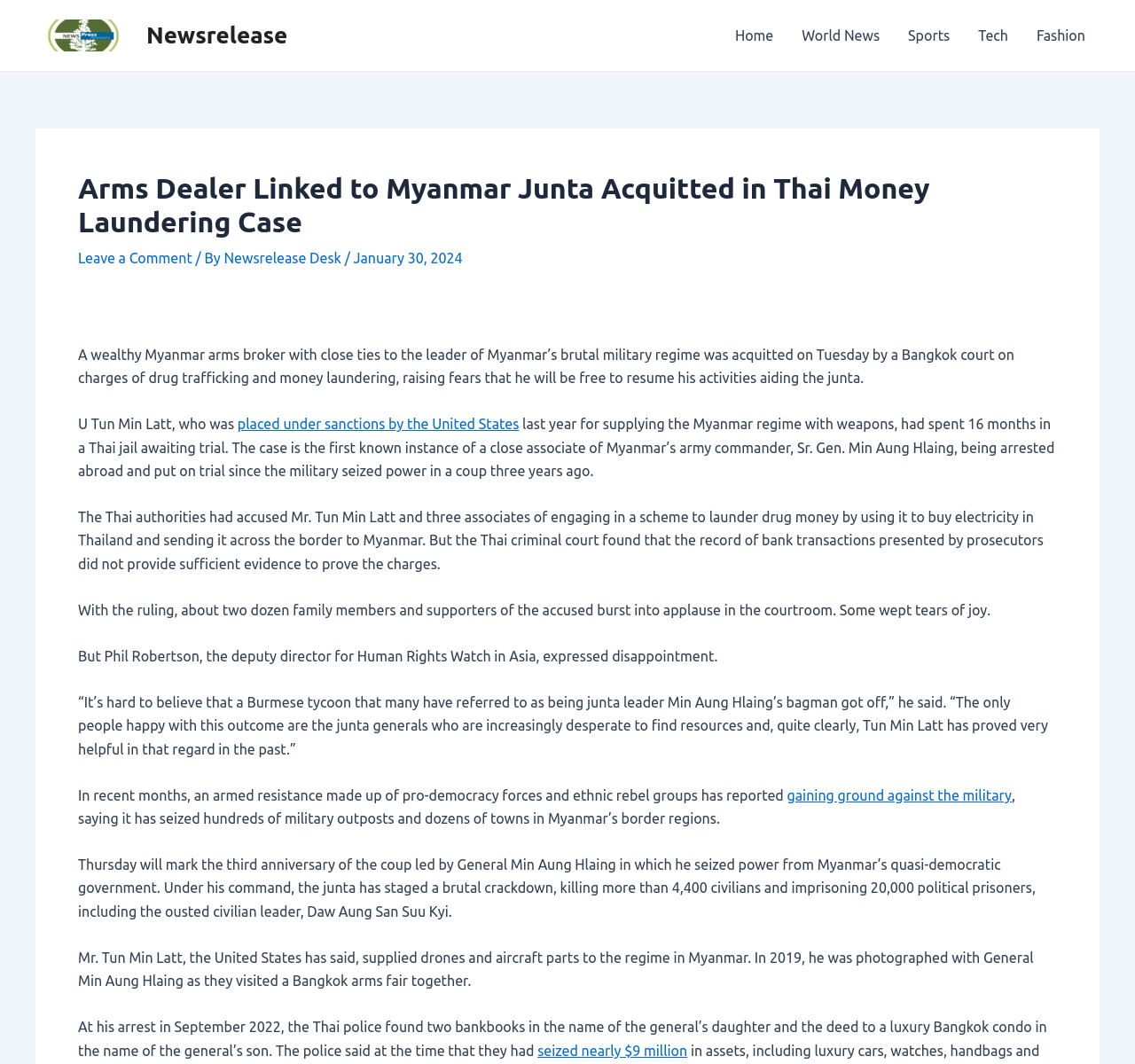Find the bounding box coordinates of the area that needs to be clicked in order to achieve the following instruction: "Click on the 'placed under sanctions by the United States' link". The coordinates should be specified as four float numbers between 0 and 1, i.e., [left, top, right, bottom].

[0.209, 0.391, 0.457, 0.406]